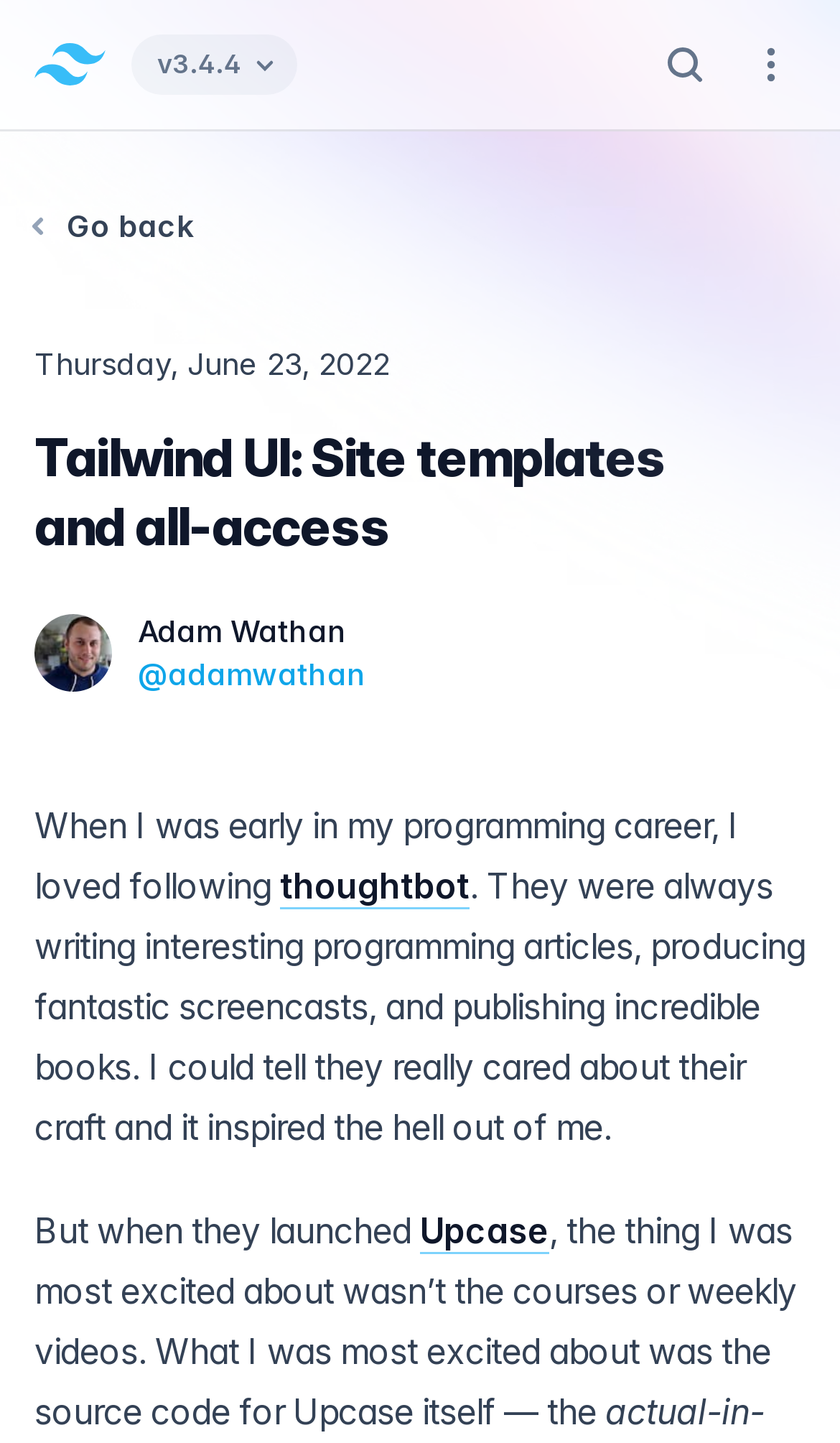Please determine the bounding box coordinates of the clickable area required to carry out the following instruction: "Check the version". The coordinates must be four float numbers between 0 and 1, represented as [left, top, right, bottom].

[0.156, 0.024, 0.354, 0.066]